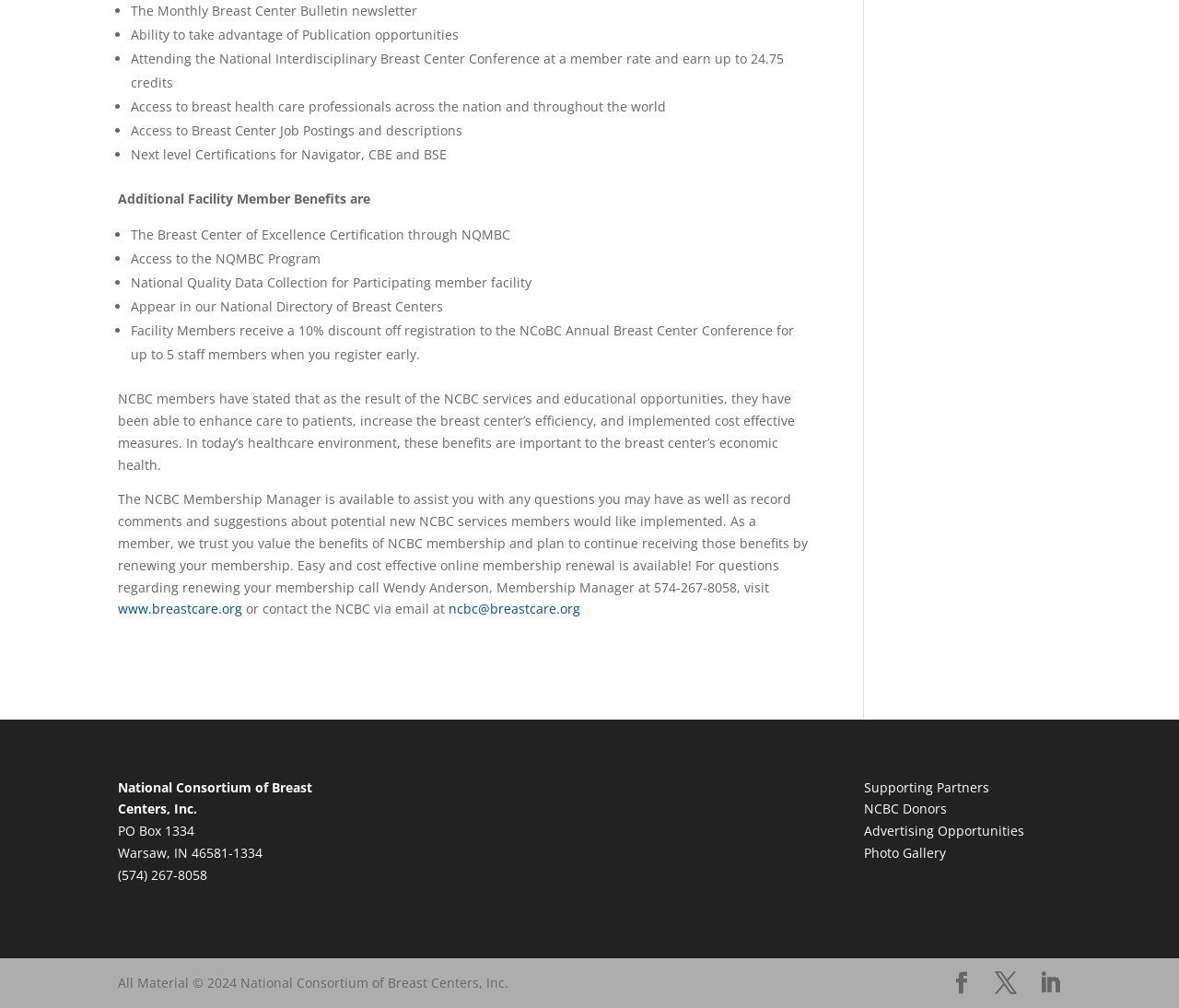Can you specify the bounding box coordinates of the area that needs to be clicked to fulfill the following instruction: "Visit www.breastcare.org"?

[0.1, 0.595, 0.205, 0.613]